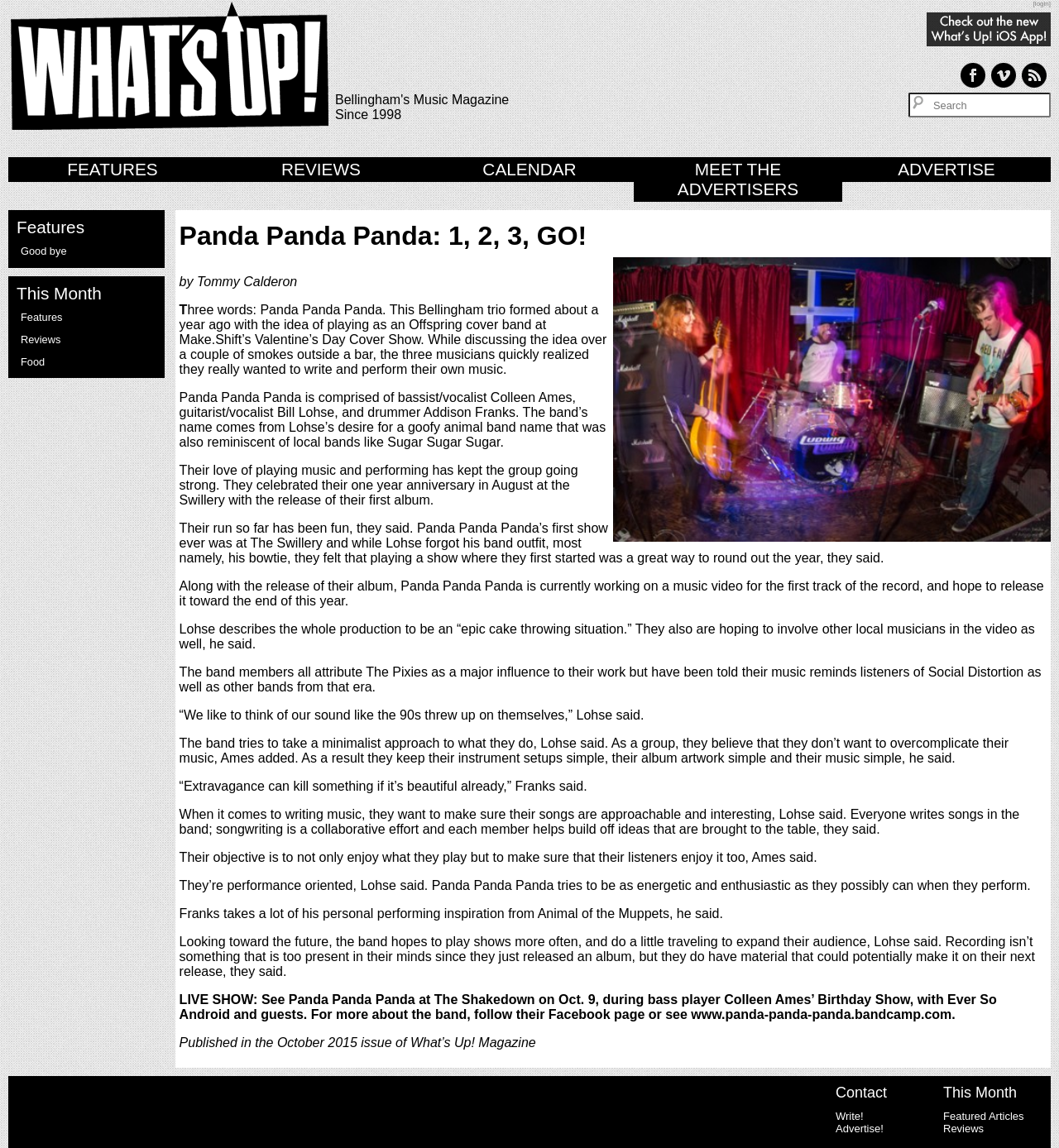Answer succinctly with a single word or phrase:
What is the name of the magazine?

What's Up!